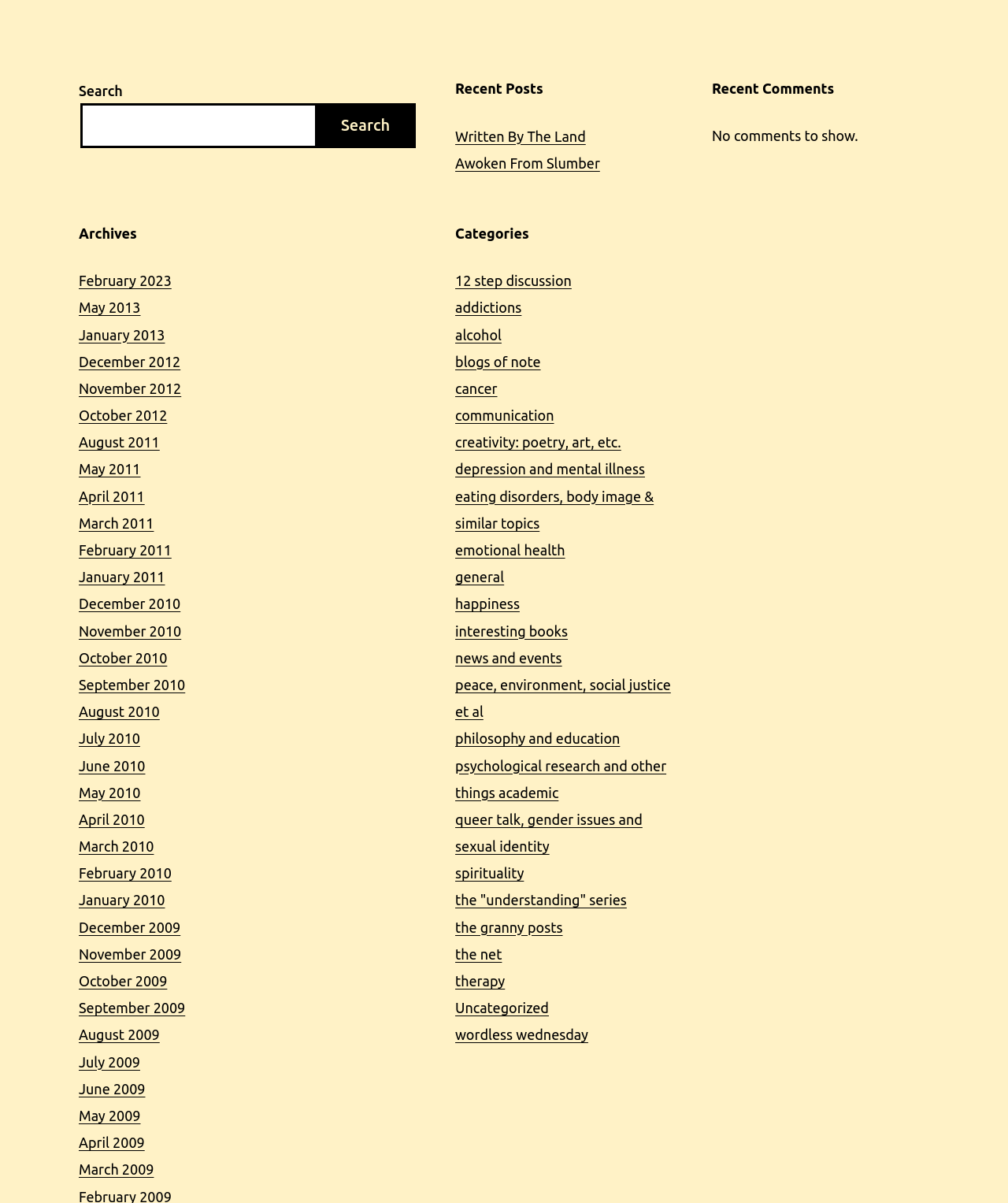Find the bounding box coordinates of the element to click in order to complete this instruction: "Explore category '12 step discussion'". The bounding box coordinates must be four float numbers between 0 and 1, denoted as [left, top, right, bottom].

[0.452, 0.227, 0.567, 0.24]